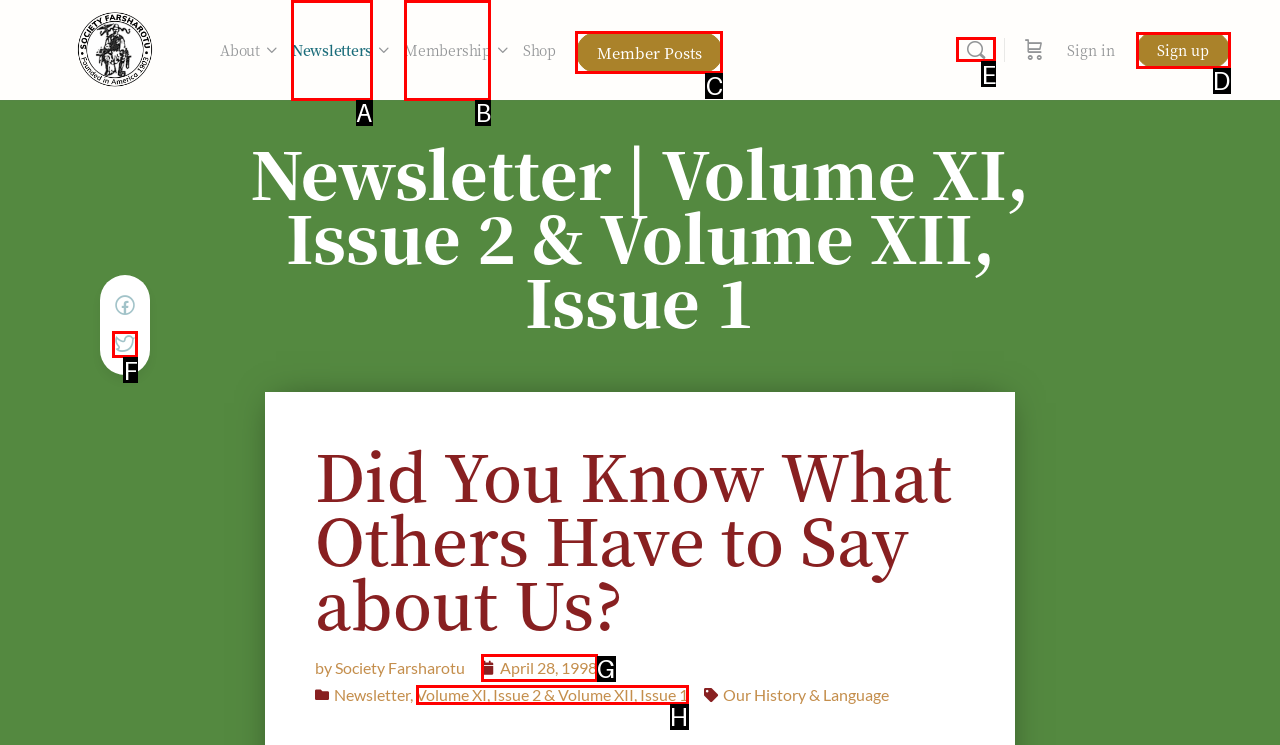Tell me which element should be clicked to achieve the following objective: Search for something
Reply with the letter of the correct option from the displayed choices.

E